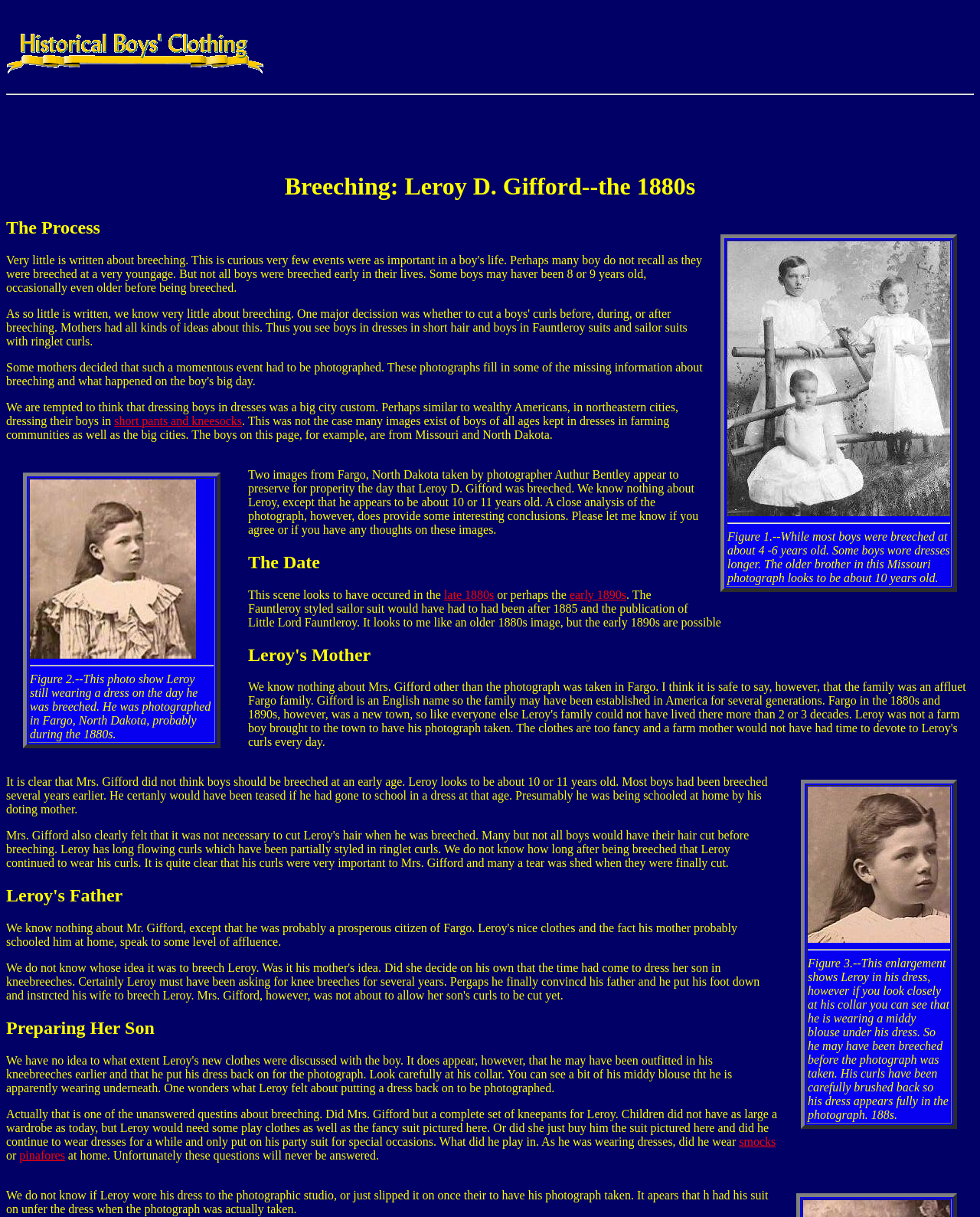Your task is to find and give the main heading text of the webpage.

Breeching: Leroy D. Gifford--the 1880s